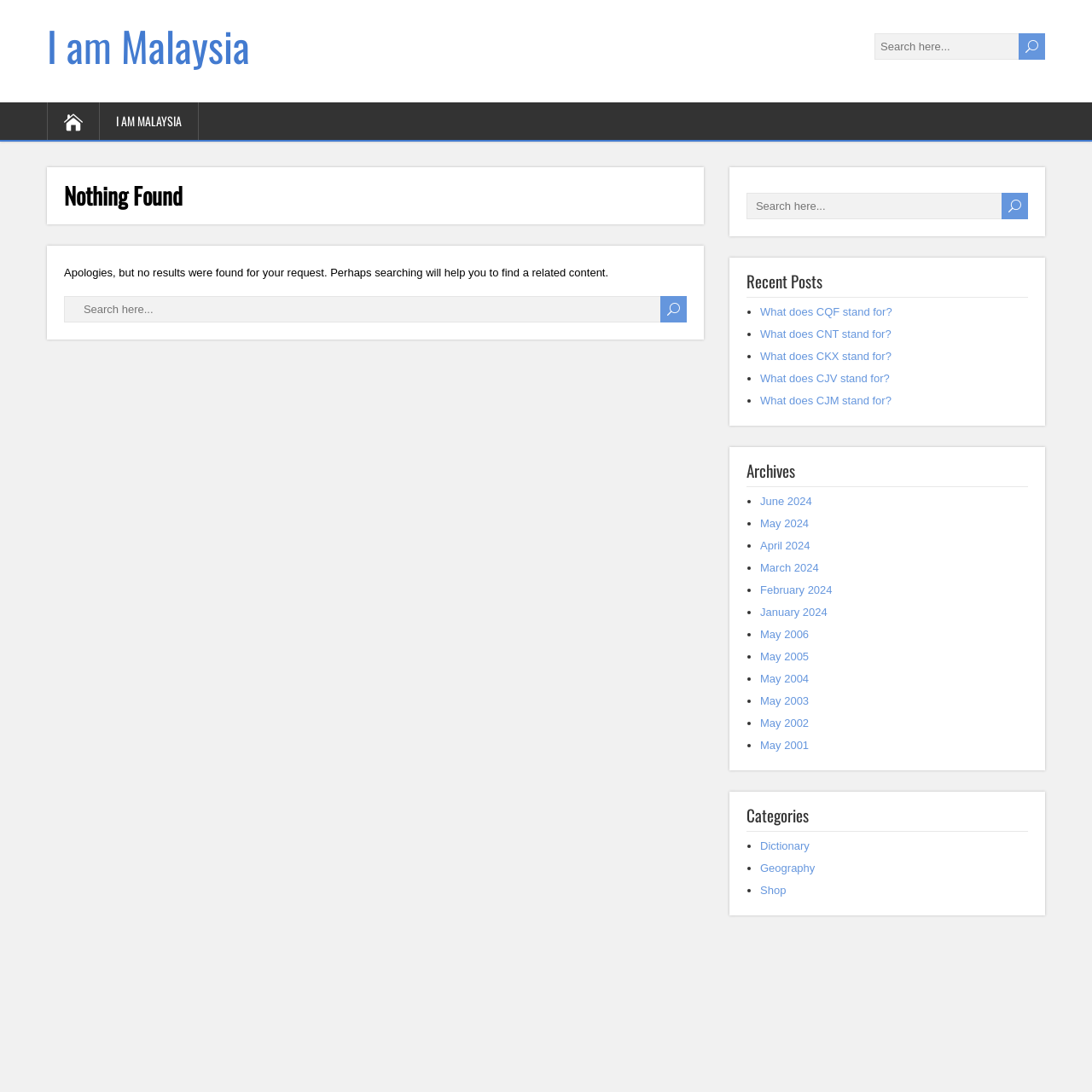What is the error message displayed on the webpage?
Based on the screenshot, give a detailed explanation to answer the question.

The error message 'Nothing Found' is displayed on the webpage, indicating that the search query did not return any results. This message is located below the search bar and is a clear indication that the search was unsuccessful.